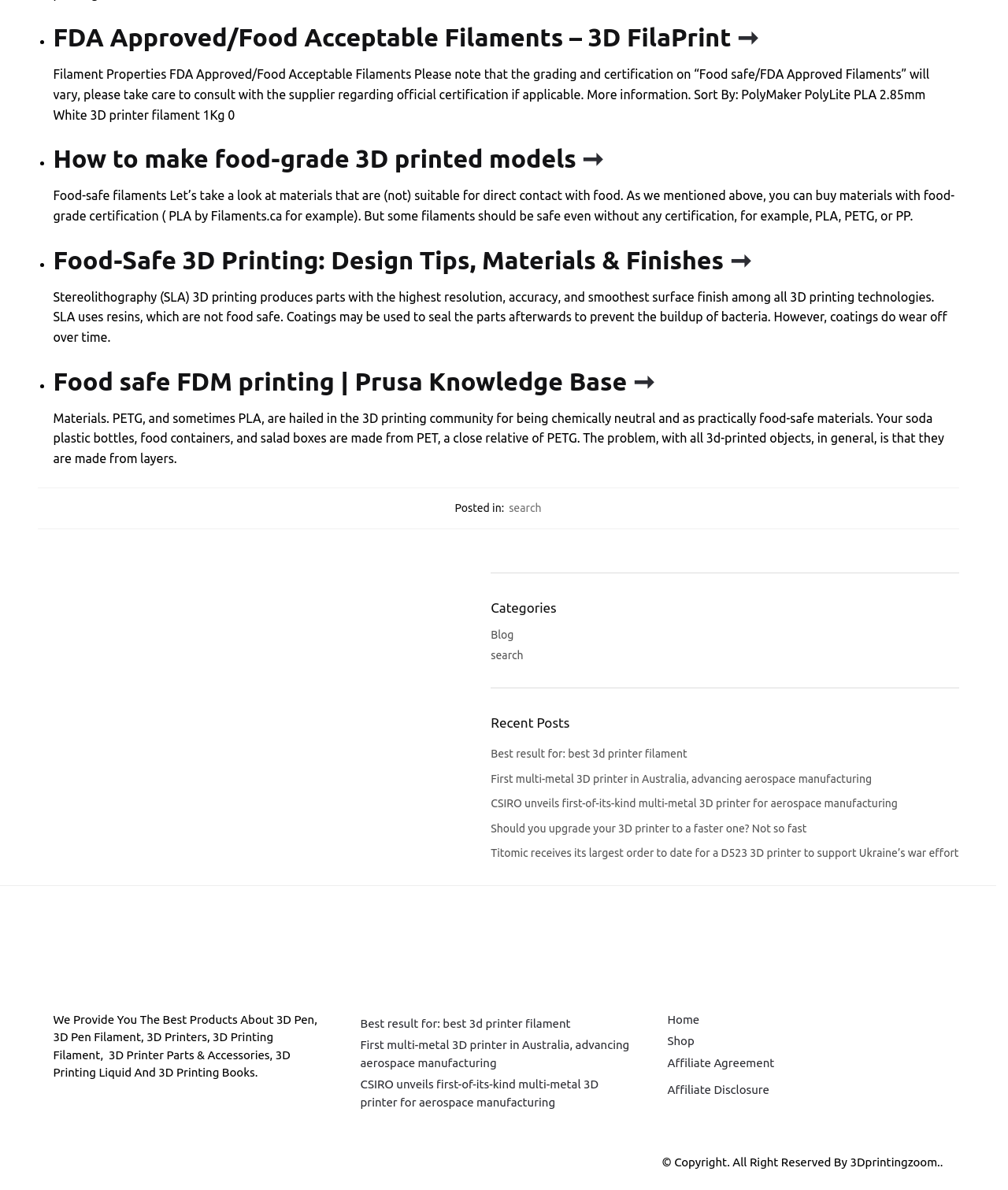What is the main topic of this webpage?
Based on the screenshot, provide your answer in one word or phrase.

3D printing